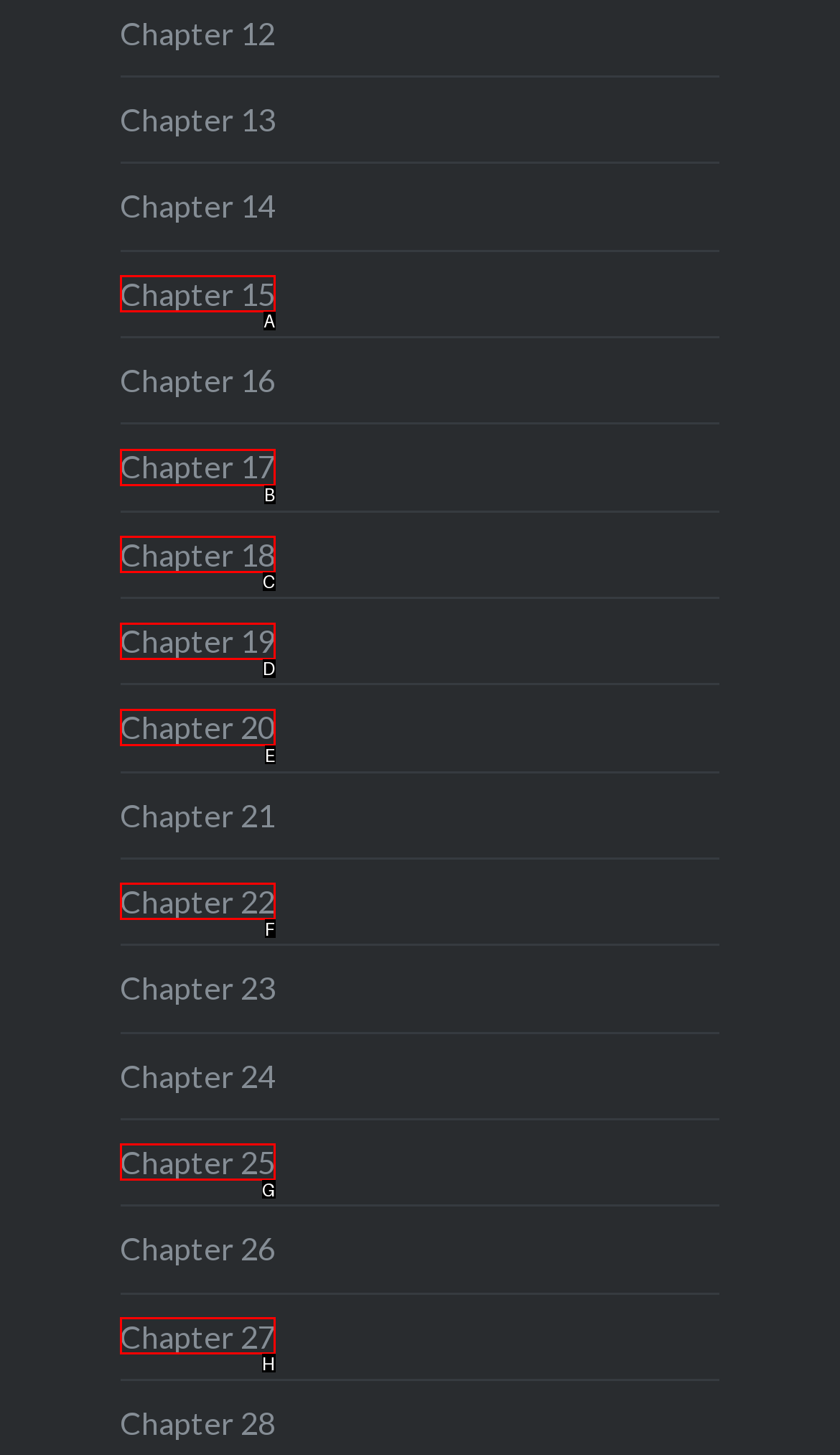Using the provided description: 8700 Series Mortise, select the most fitting option and return its letter directly from the choices.

None